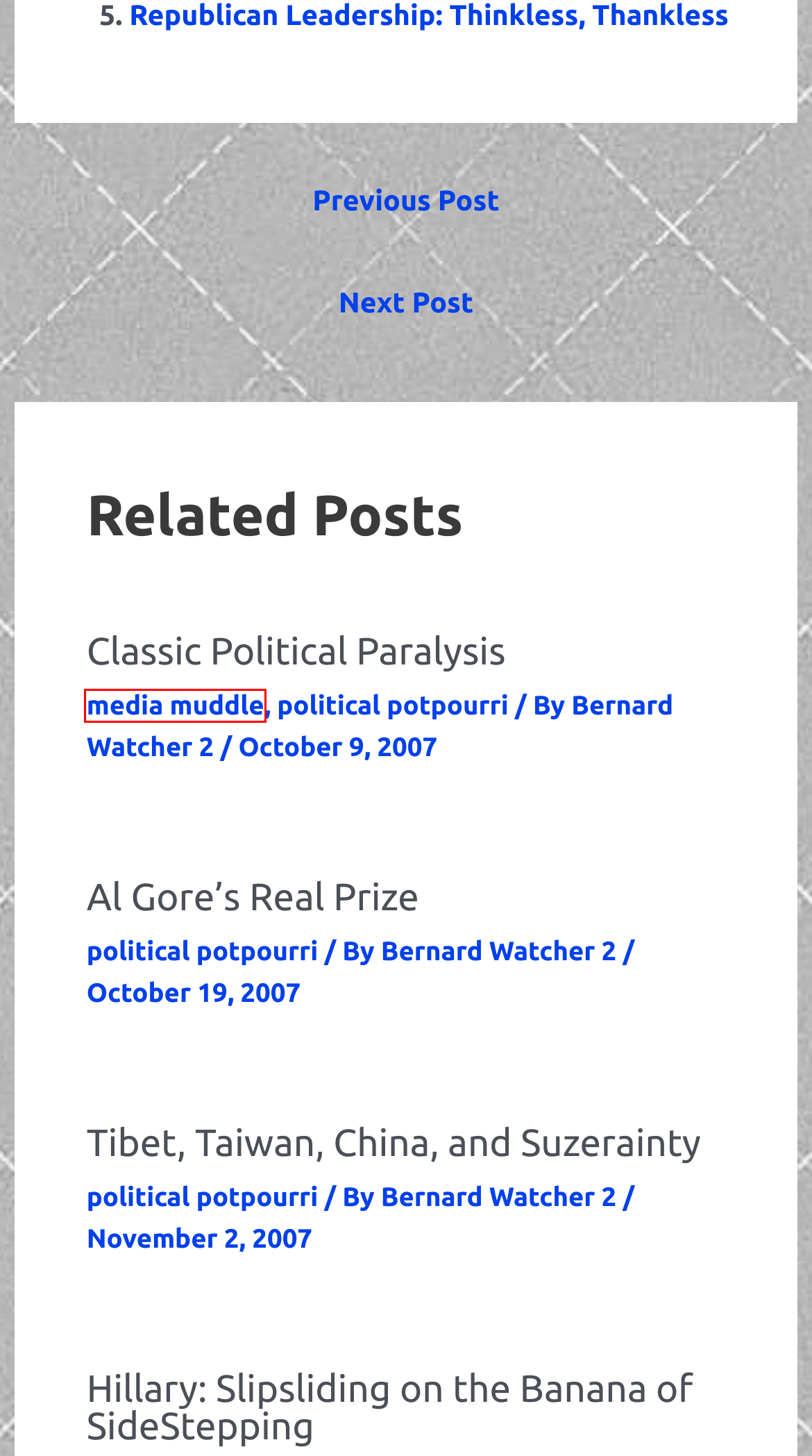You are given a screenshot of a webpage within which there is a red rectangle bounding box. Please choose the best webpage description that matches the new webpage after clicking the selected element in the bounding box. Here are the options:
A. Astra – Fast, Lightweight & Customizable WordPress Theme - Download Now!
B. GOP Smells Blood, Targets Obama -
C. Classic Political Paralysis -
D. Takethe5th Available in 25 Languages! -
E. Tibet, Taiwan, China, and Suzerainty -
F. Hillary: Slipsliding on the Banana of SideStepping -
G. media muddle
H. Al Gore's Real Prize -

G